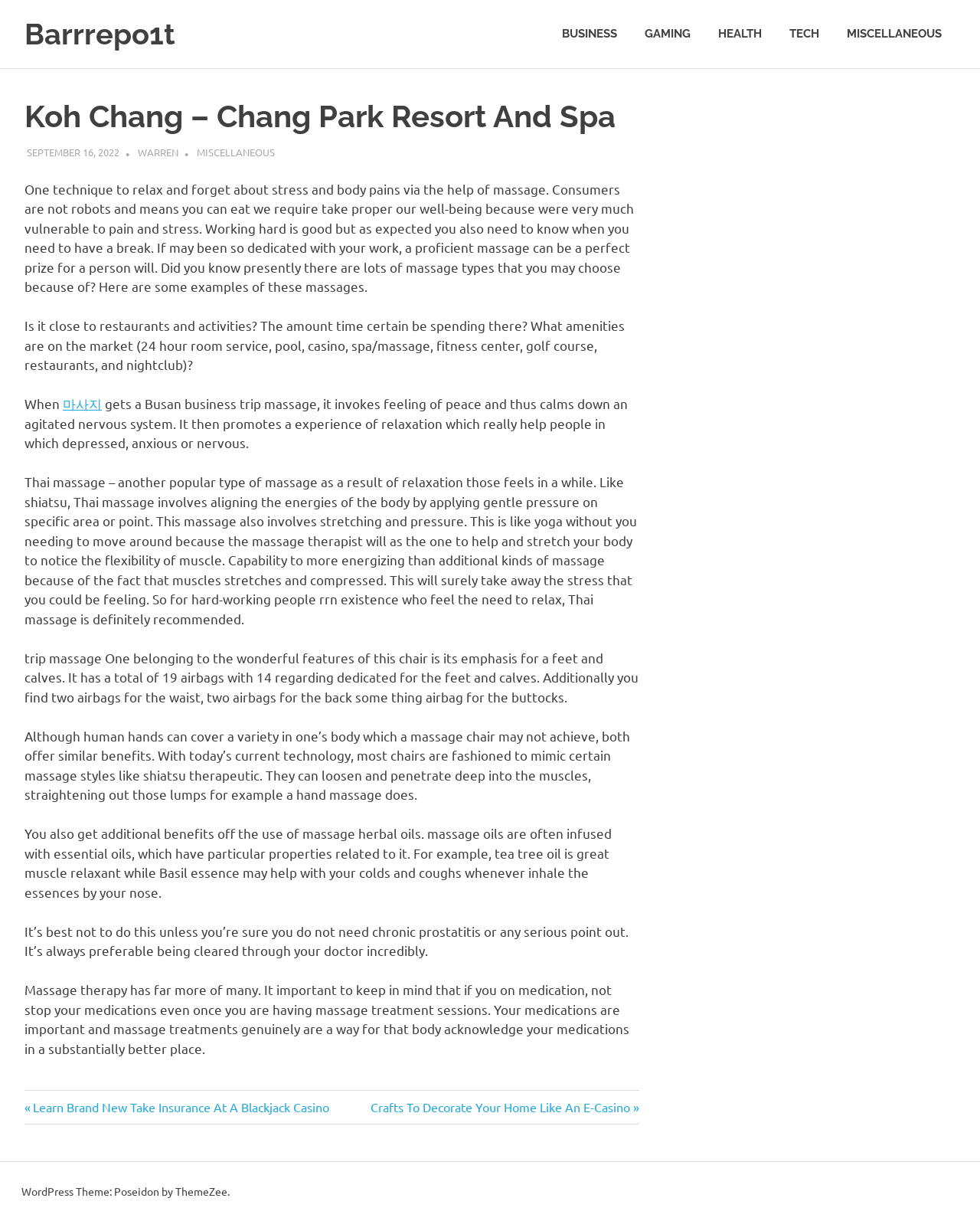Please locate the bounding box coordinates of the element that should be clicked to achieve the given instruction: "View product details".

None